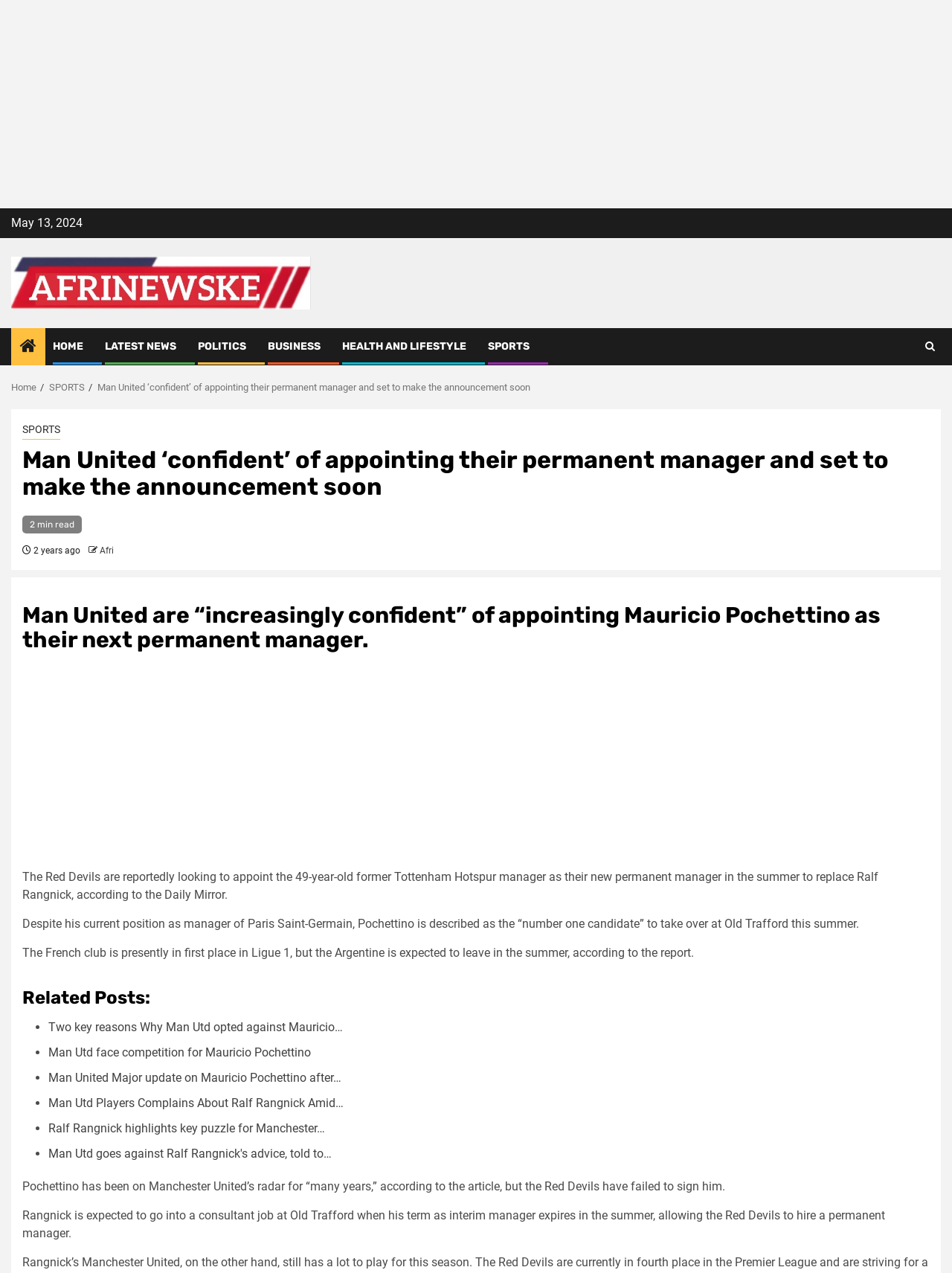Identify the bounding box coordinates of the section that should be clicked to achieve the task described: "Click the 'HOME' link".

[0.055, 0.267, 0.088, 0.277]